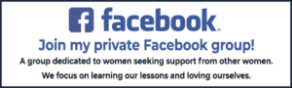What is the logo featured in the image?
Look at the image and provide a detailed response to the question.

The recognizable logo featured in the image is the Facebook logo, which indicates that the group is a private Facebook group.